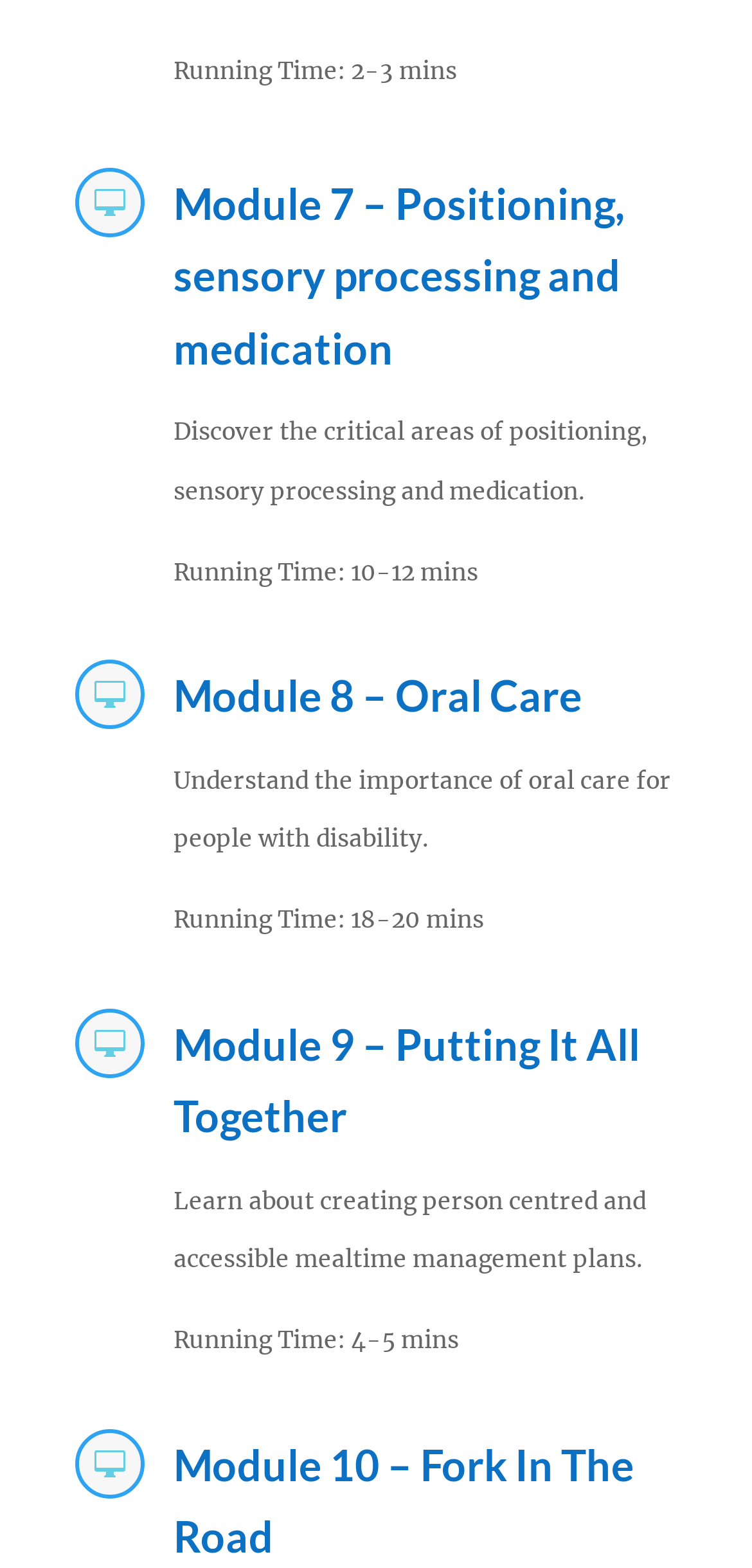Identify the bounding box coordinates of the clickable region required to complete the instruction: "Learn about How to Start a Blog That Makes Money in 11 Simple Steps". The coordinates should be given as four float numbers within the range of 0 and 1, i.e., [left, top, right, bottom].

None